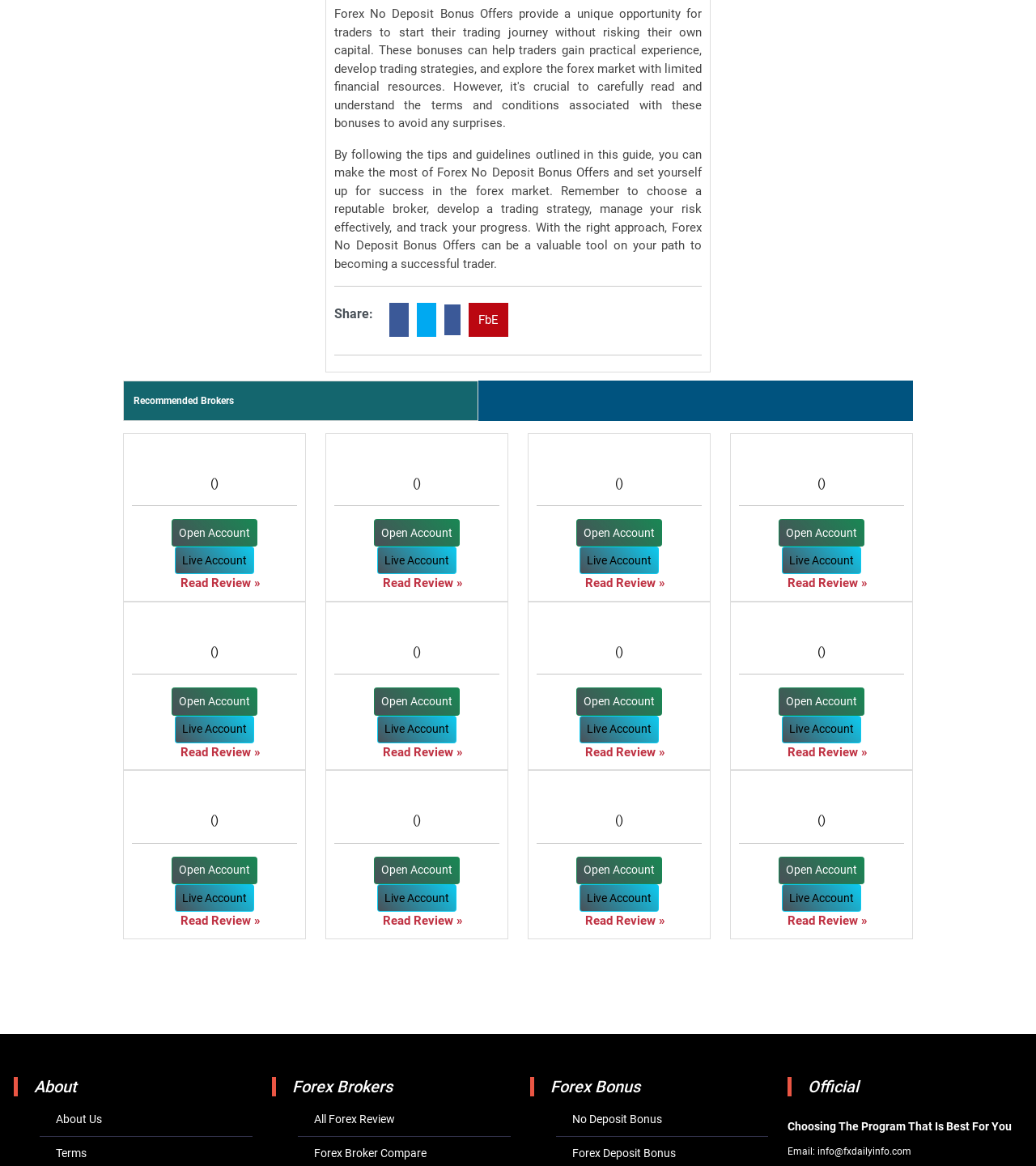Give a short answer using one word or phrase for the question:
What is the purpose of Forex No Deposit Bonus Offers?

To set up for success in forex market